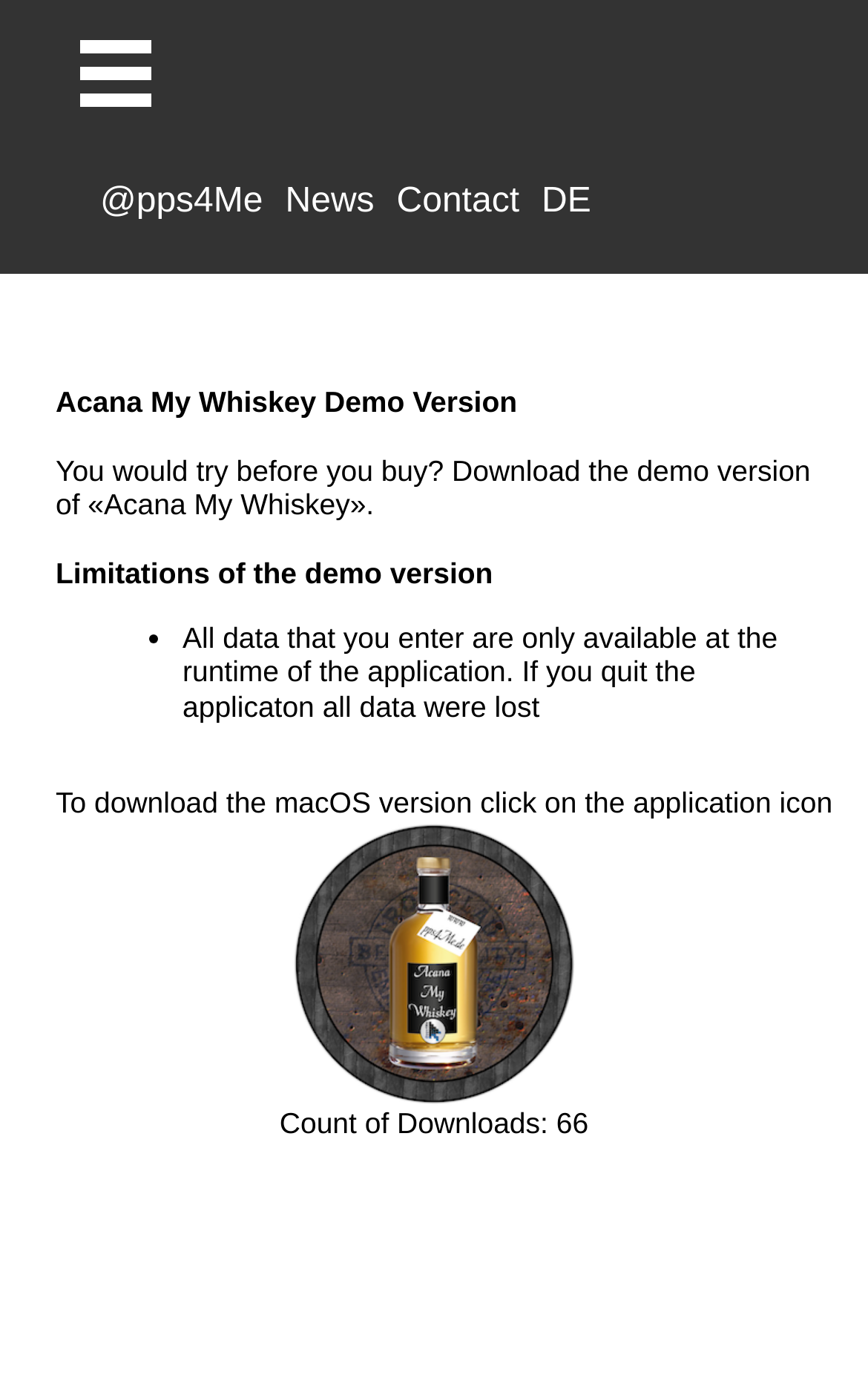Please provide a brief answer to the question using only one word or phrase: 
What is the language of the webpage?

English